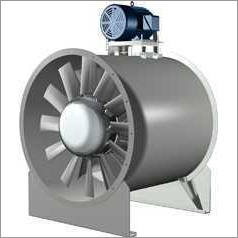Please respond to the question using a single word or phrase:
Where is the electric motor located?

Above the cylindrical body